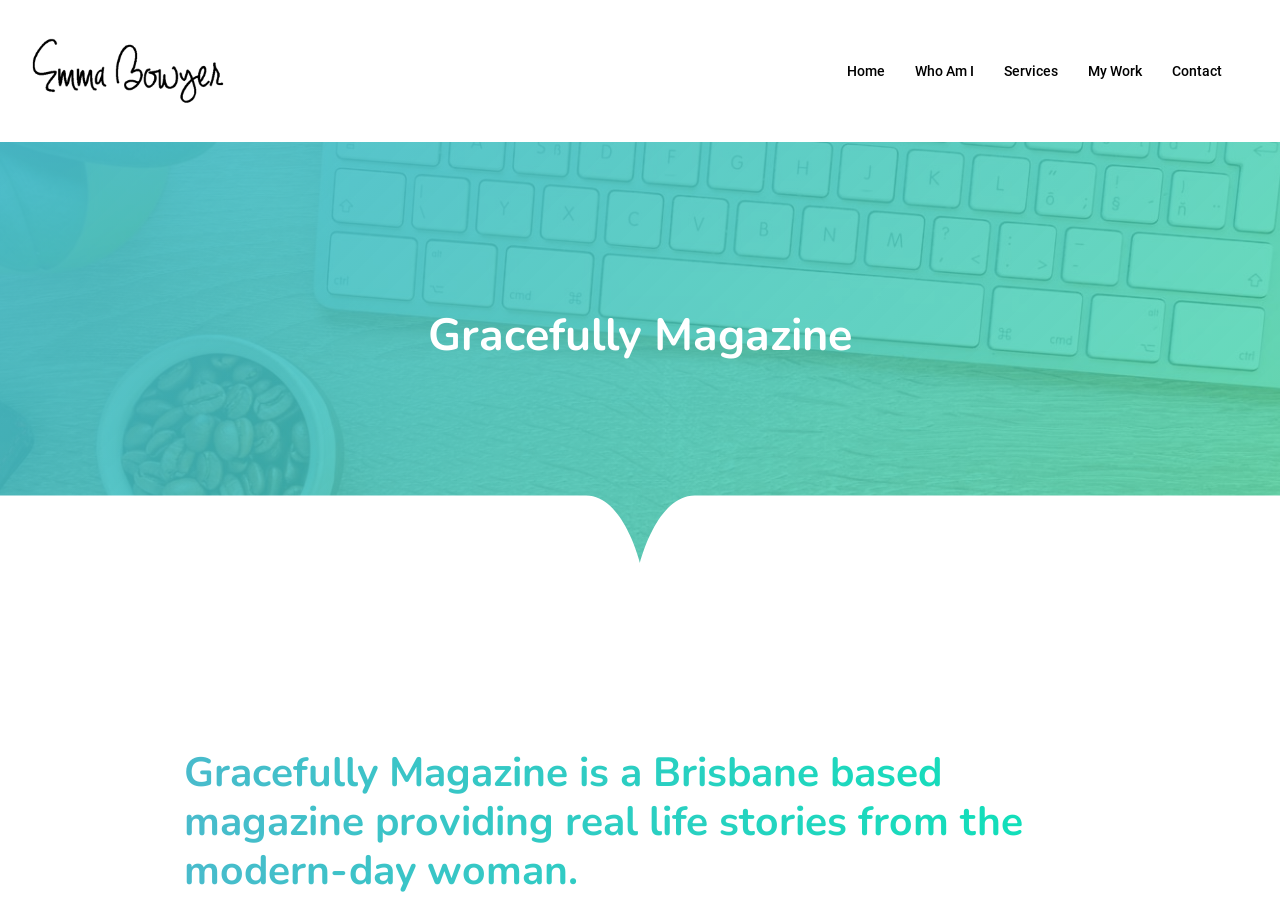Elaborate on the webpage's design and content in a detailed caption.

The webpage is titled "Gracefully Magazine – Emma Bowyer" and features a prominent image of Emma Bowyer at the top left corner. Below the image, there is a navigation menu with five links: "Home", "Who Am I", "Services", "My Work", and "Contact", which are aligned horizontally and positioned near the top of the page.

The main content of the page is divided into two sections. The first section is a heading that reads "Gracefully Magazine" and is centered near the top of the page. The second section is a longer heading that provides a brief description of the magazine, stating that it is a Brisbane-based publication that shares real-life stories from modern-day women. This section is positioned below the navigation menu and takes up most of the page's vertical space.

Overall, the webpage has a simple and clean layout, with a focus on the magazine's title and description.